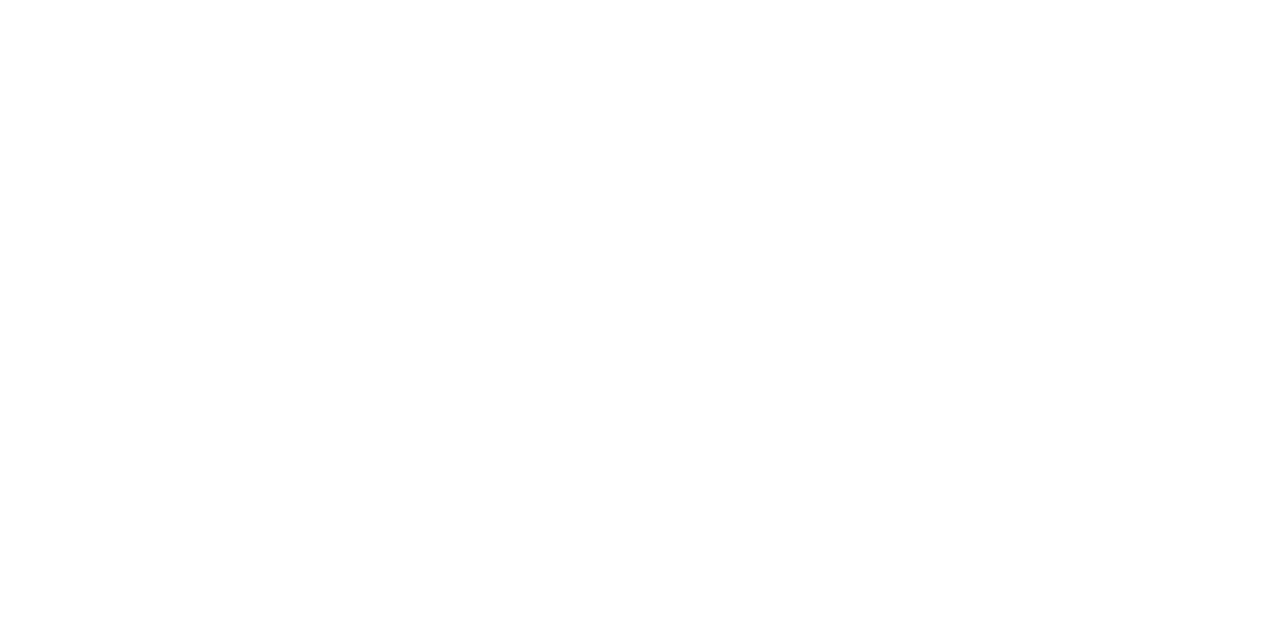Please determine the bounding box coordinates of the area that needs to be clicked to complete this task: 'Click the 'About Us' link'. The coordinates must be four float numbers between 0 and 1, formatted as [left, top, right, bottom].

[0.127, 0.746, 0.207, 0.801]